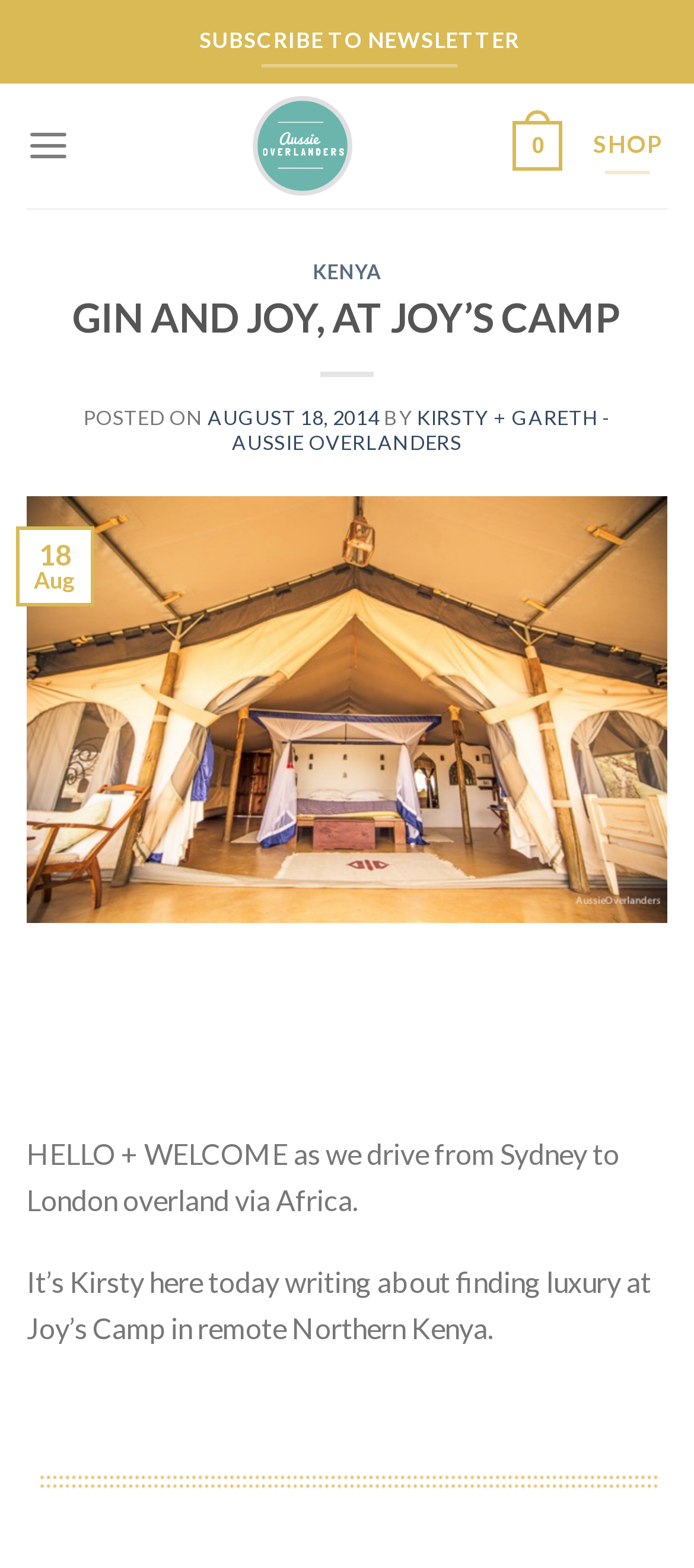What is the name of the authors of the post?
Based on the screenshot, provide a one-word or short-phrase response.

KIRSTY + GARETH